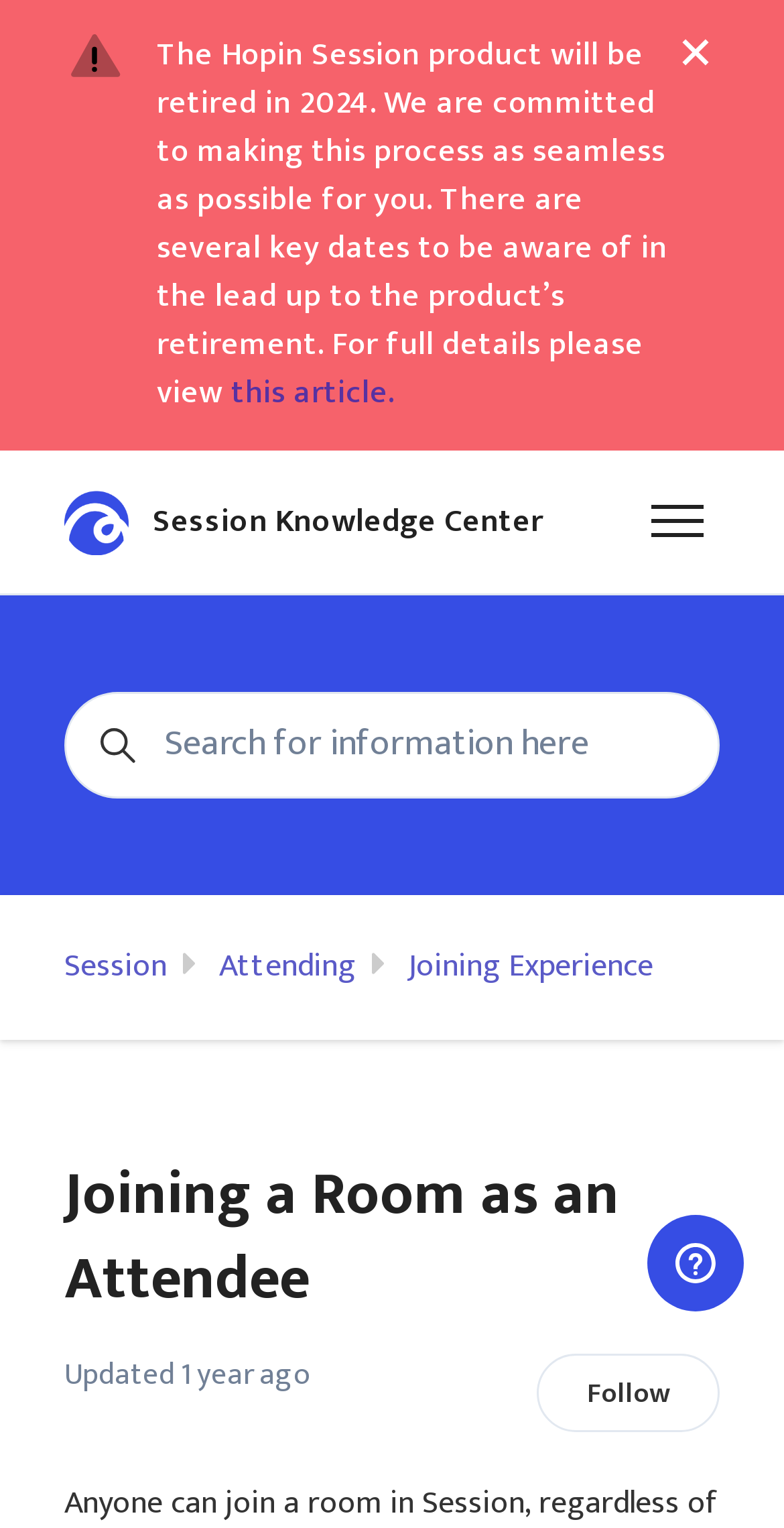When was the article last updated?
Please elaborate on the answer to the question with detailed information.

The webpage displays the updated time '2023-06-06 19:08' next to the 'Updated' static text, indicating when the article was last updated.